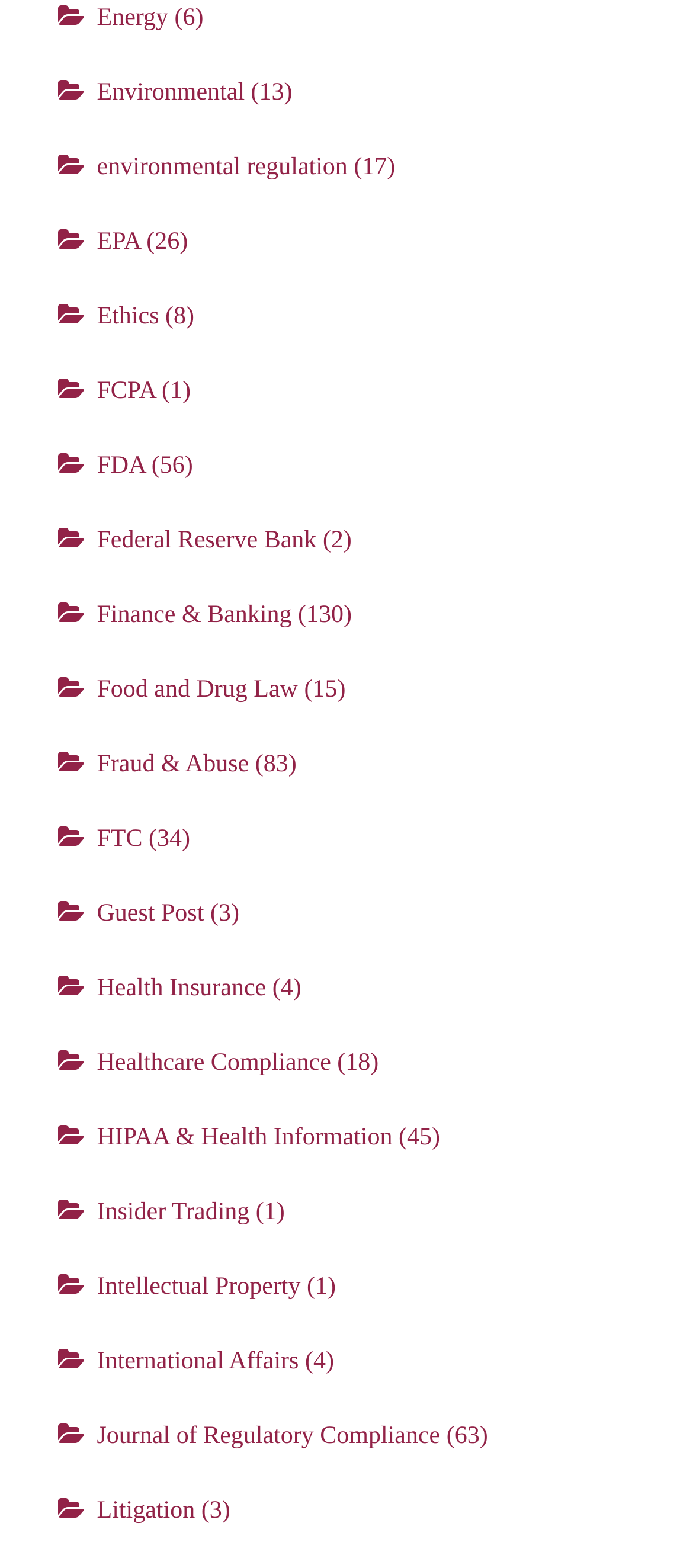Answer succinctly with a single word or phrase:
What is the first link on the webpage?

Energy